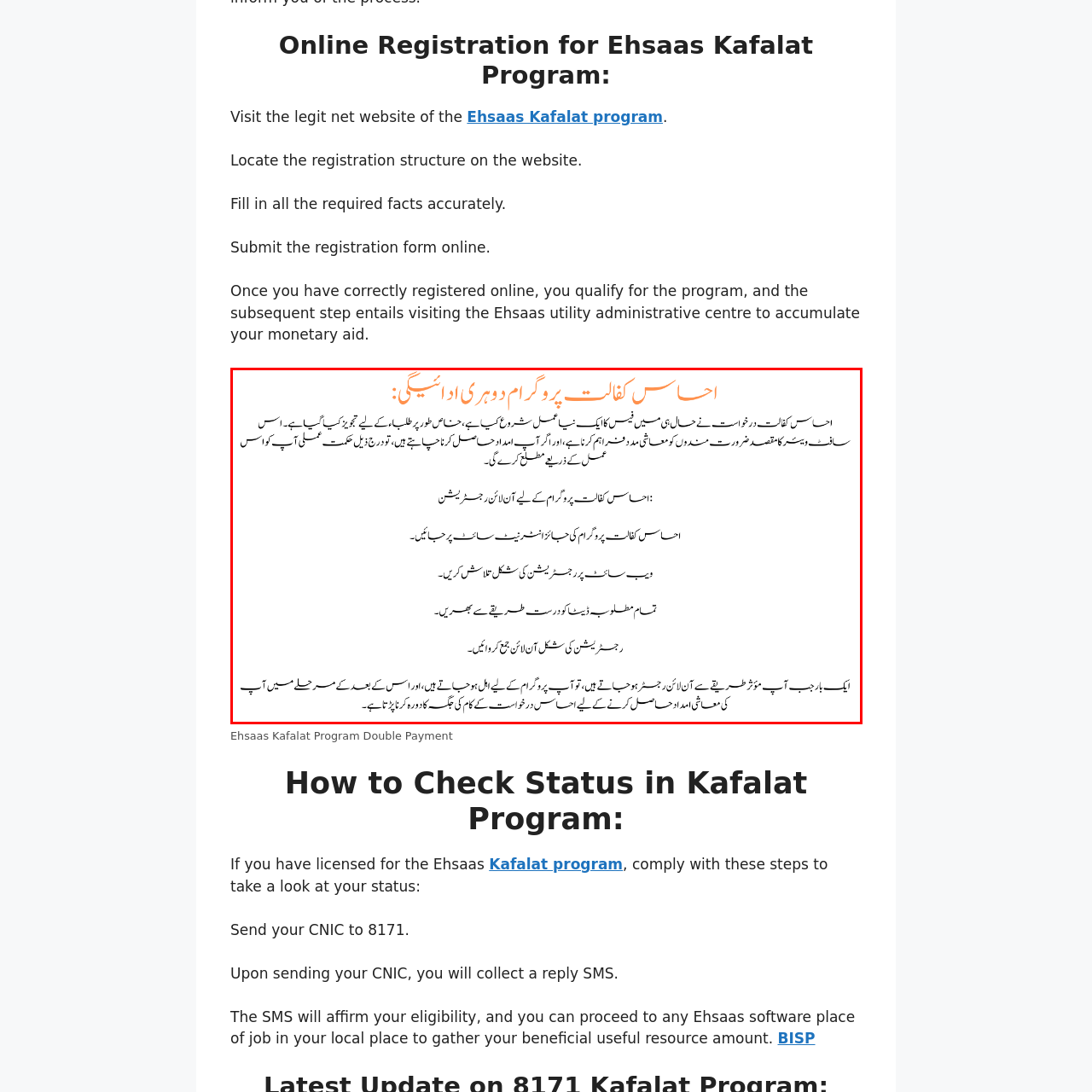Where do users collect monetary aid after registration?
Pay attention to the image surrounded by the red bounding box and respond to the question with a detailed answer.

According to the caption, once users have registered for the Ehsaas Kafalat Program, they can proceed to collect monetary aid from the Ehsaas administrative center, which is the designated location for aid distribution.